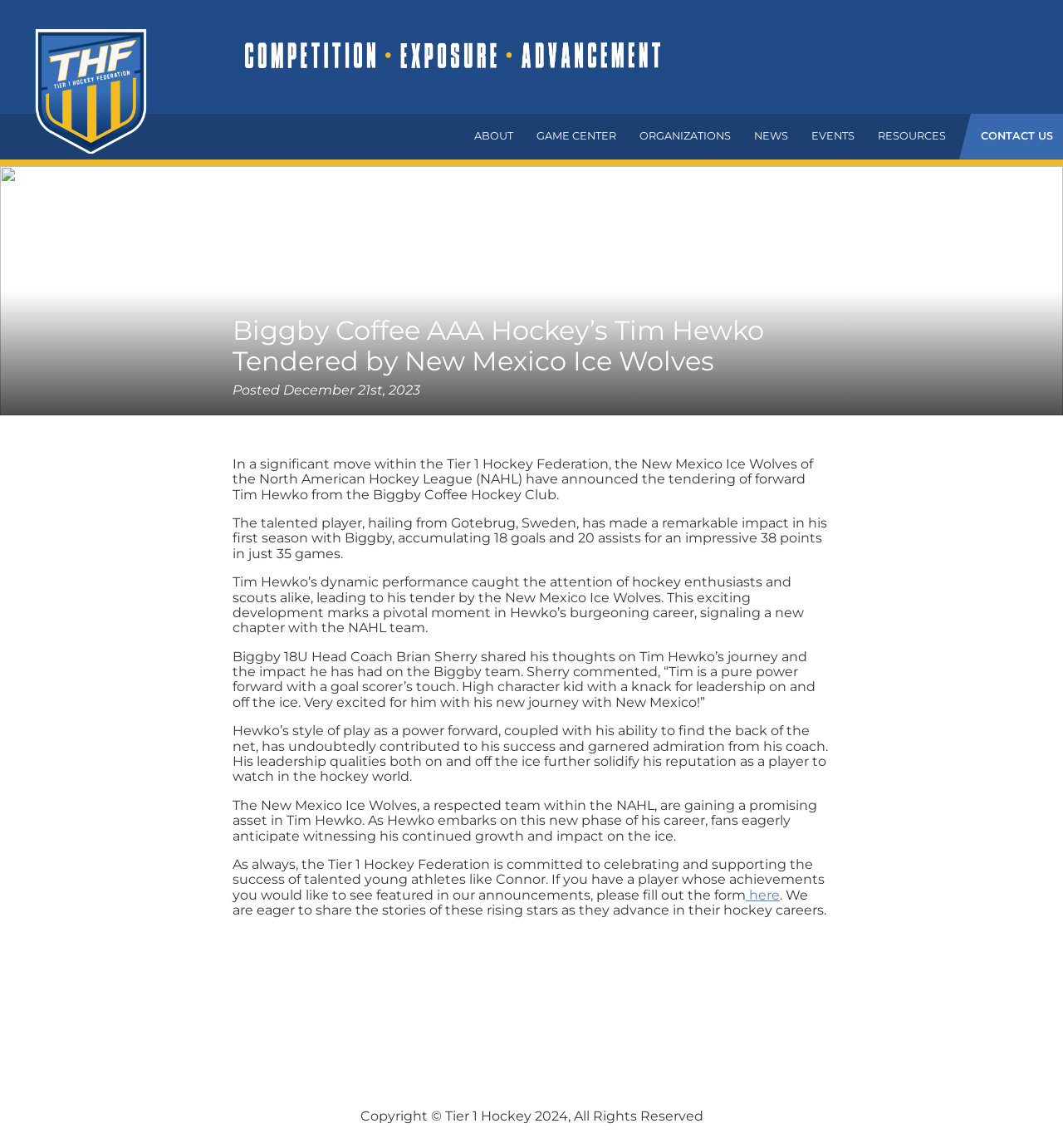Find the bounding box coordinates for the element that must be clicked to complete the instruction: "Read the news". The coordinates should be four float numbers between 0 and 1, indicated as [left, top, right, bottom].

[0.7, 0.099, 0.751, 0.139]